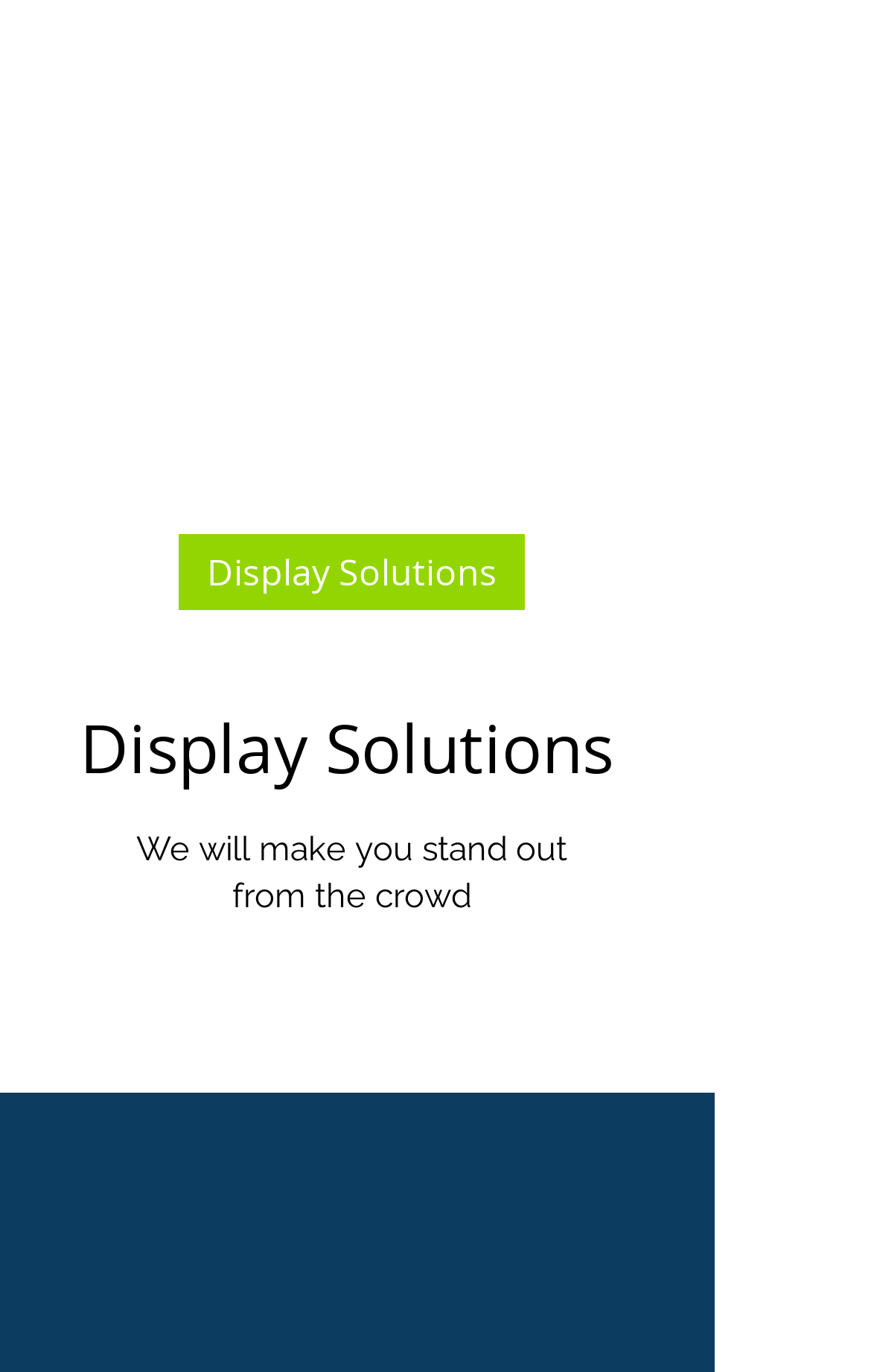What is the position of the social bar?
Examine the image and provide an in-depth answer to the question.

I determined the position of the social bar by looking at the y-coordinates of the bounding box. The social bar has a y-coordinate of 0.918, which is near the bottom of the webpage. Therefore, the social bar is located at the bottom of the webpage.